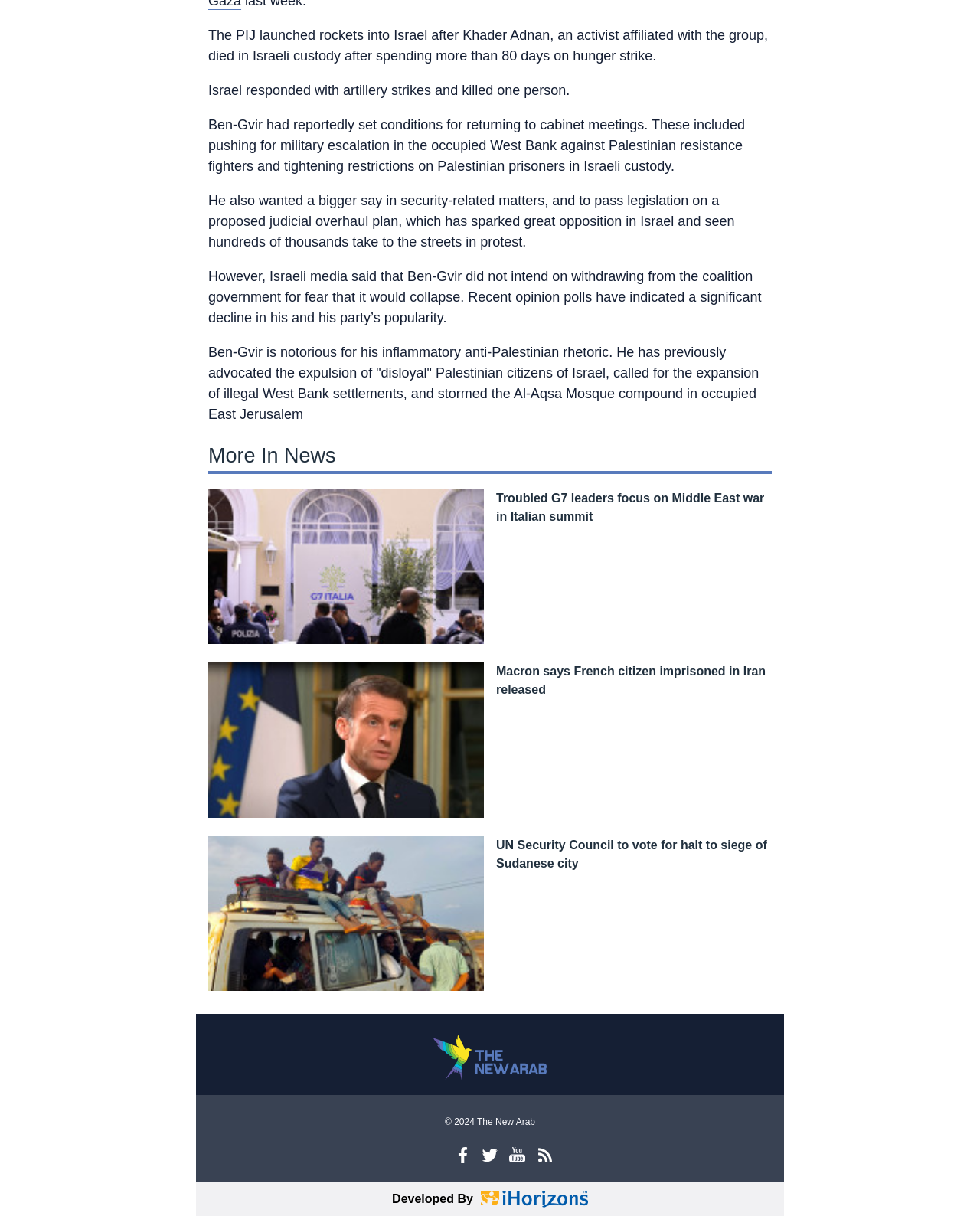Please locate the bounding box coordinates of the element that should be clicked to achieve the given instruction: "Click on the link 'Macron says French citizen imprisoned in Iran released'".

[0.506, 0.547, 0.781, 0.573]